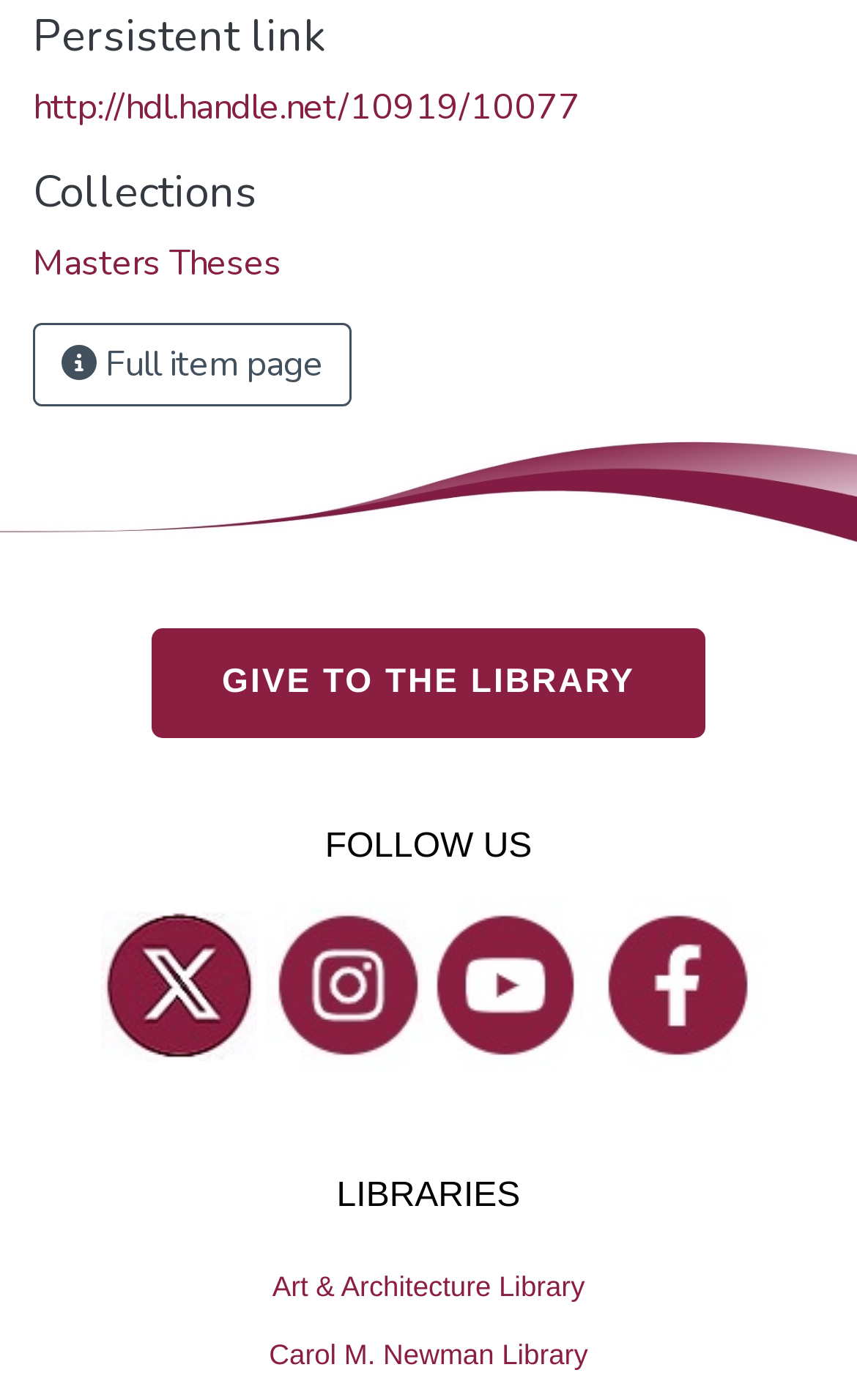How many social media platforms are listed under 'FOLLOW US'?
Look at the image and respond with a one-word or short phrase answer.

4